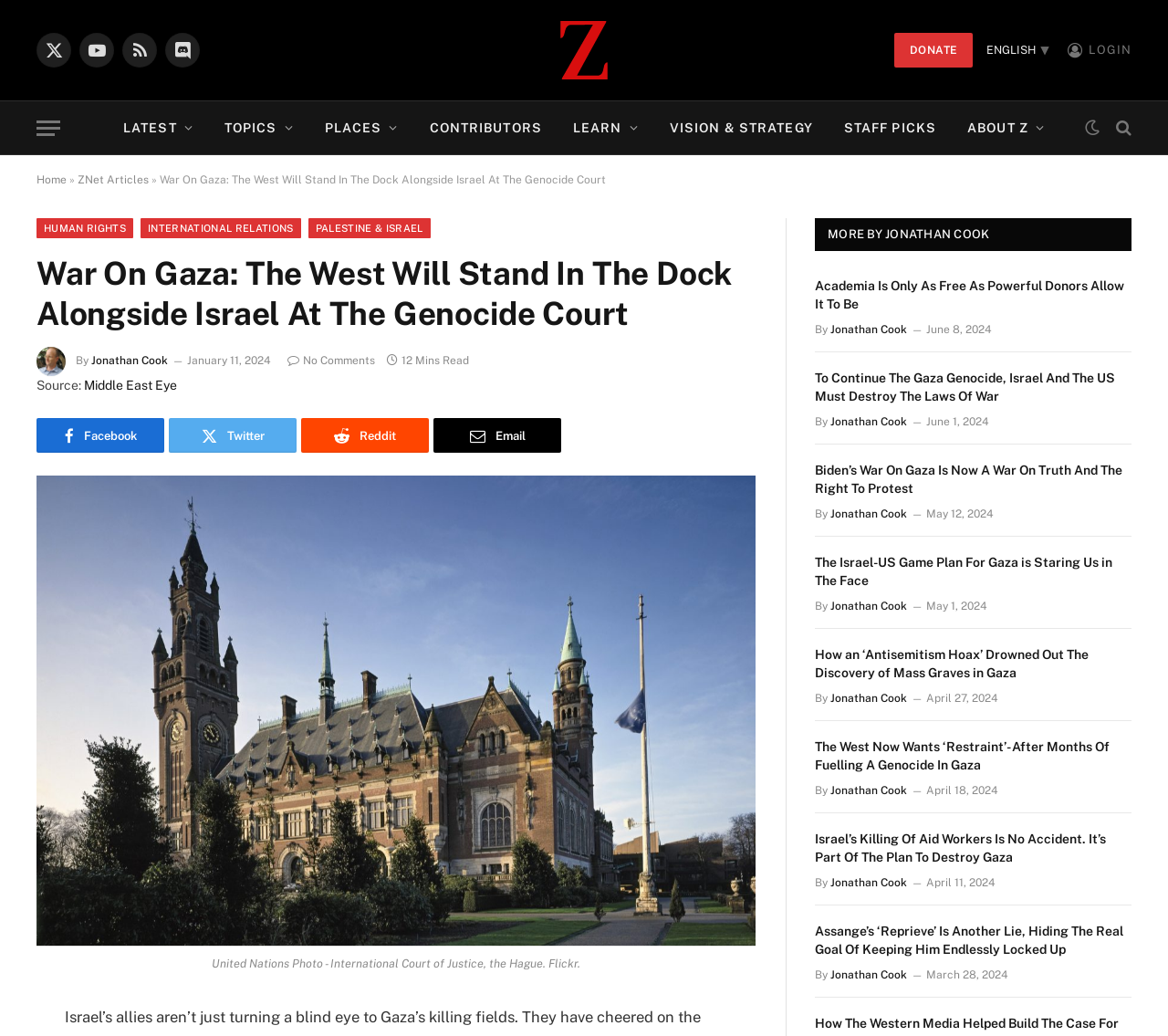Locate the bounding box coordinates of the area that needs to be clicked to fulfill the following instruction: "Read the article by Jonathan Cook". The coordinates should be in the format of four float numbers between 0 and 1, namely [left, top, right, bottom].

[0.137, 0.167, 0.519, 0.18]